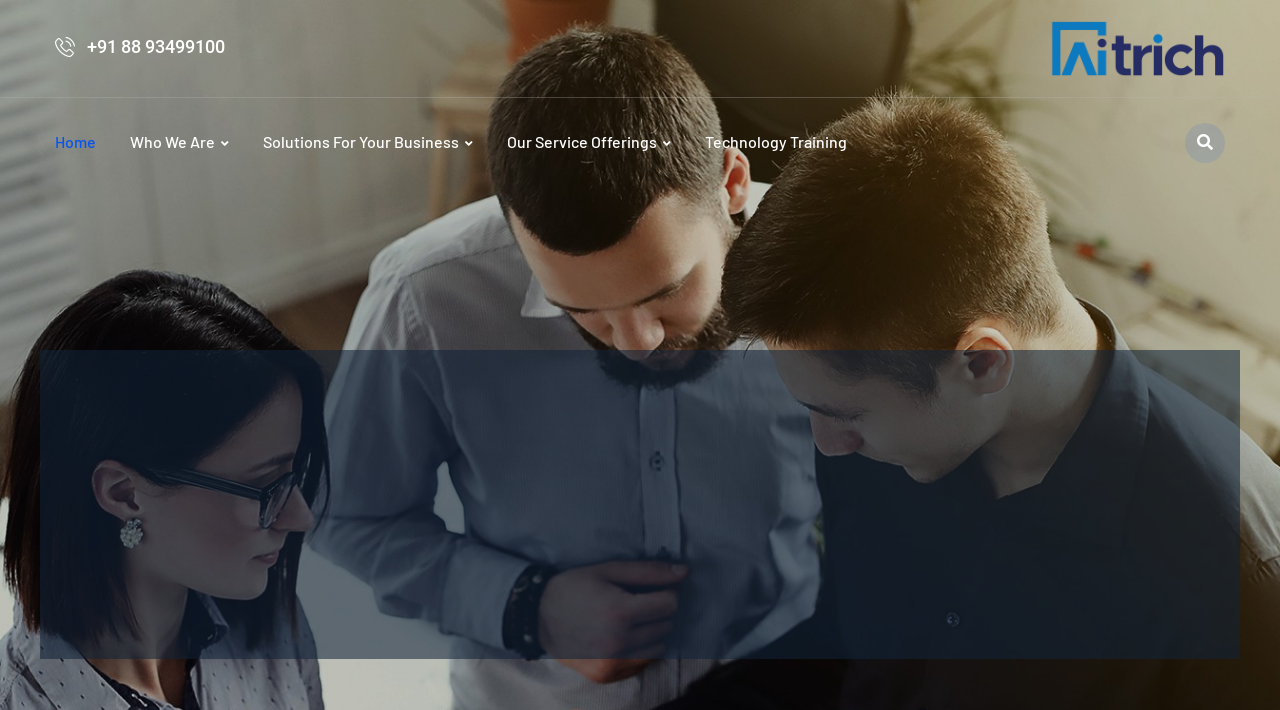Consider the image and give a detailed and elaborate answer to the question: 
What is the theme of the webpage?

I inferred the theme of the webpage by looking at the headings, links, and text, which all suggest that the webpage is about IT solutions and technology services.